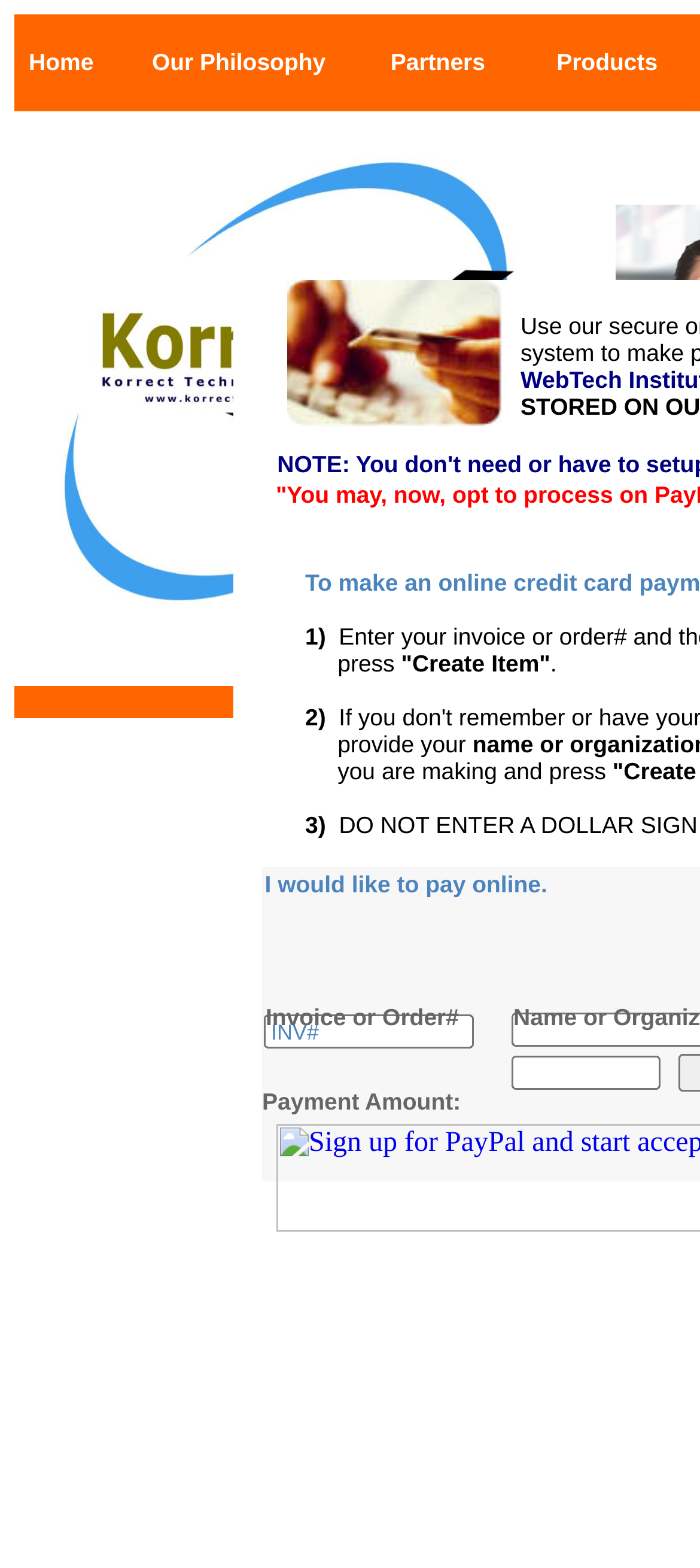Describe all significant elements and features of the webpage.

The webpage is about Computer & Internet Services and Solutions, specifically focused on online hosting payment. At the top, there is a navigation menu with five links: "Home", "Our Philosophy", "Partners", and "Products". These links are evenly spaced and aligned horizontally.

Below the navigation menu, there is a large image that takes up most of the width of the page. To the right of the image, there is a smaller image.

The main content of the page is divided into sections. The first section has a series of numbered steps, with text describing each step. The steps are labeled "1)", "2)", and "3)". The text describes actions such as creating an item and providing information.

Below the numbered steps, there is a table with two columns. The first column has a label "INV#" and a text box where users can input information. The second column has another text box. There is also a label "Payment Amount:" above the table.

Throughout the page, there are several static text elements with non-descriptive content, such as "\xa0\xa0\xa0\xa0\xa0\xa0\xa0\xa0", which are likely used for spacing or formatting purposes.